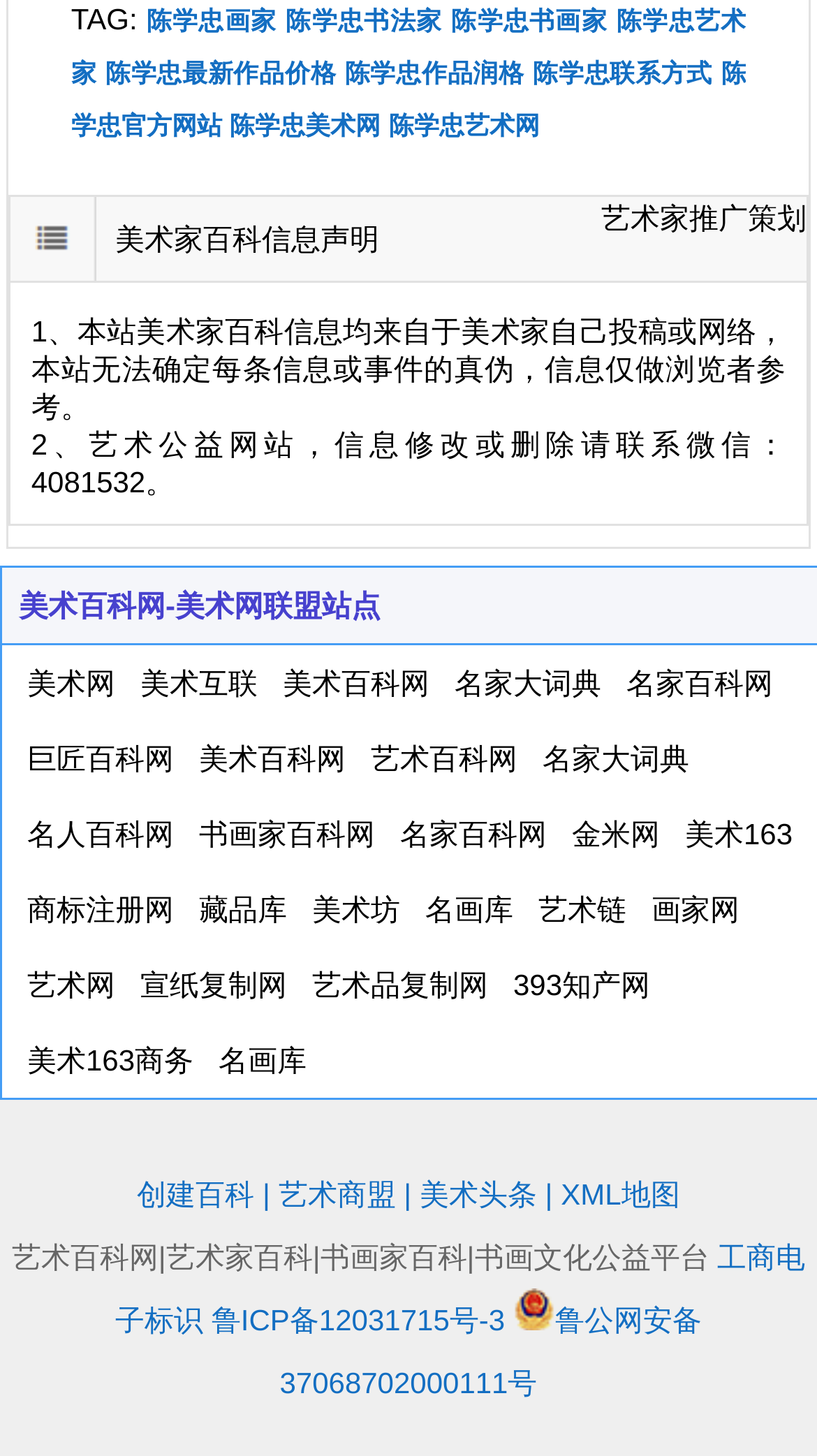Locate and provide the bounding box coordinates for the HTML element that matches this description: "鲁公网安备 37068702000111号".

[0.342, 0.895, 0.859, 0.961]